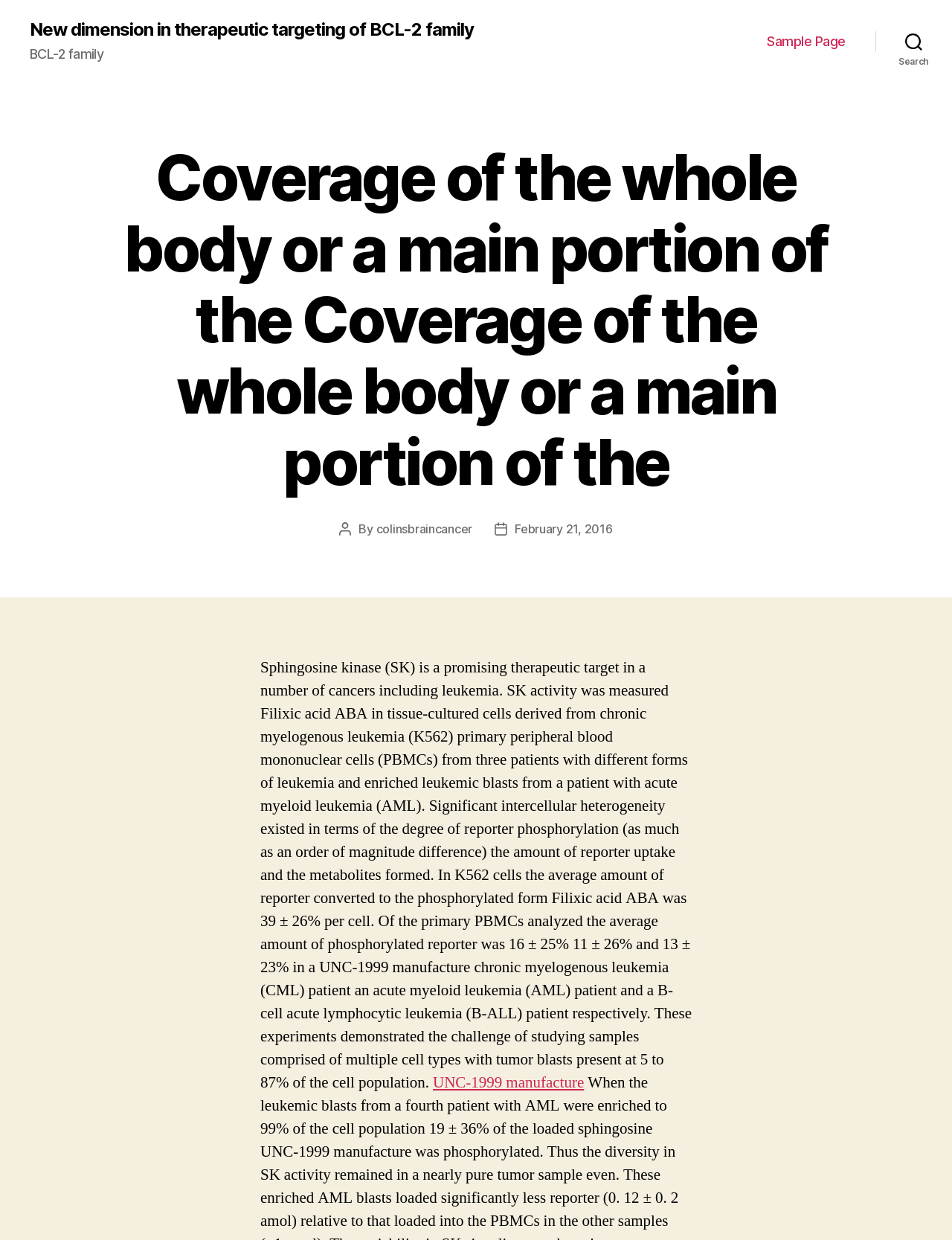Convey a detailed summary of the webpage, mentioning all key elements.

The webpage appears to be a blog post or an article discussing a specific topic in the field of cancer research. At the top, there is a link titled "New dimension in therapeutic targeting of BCL-2 family" which is likely the title of the article. Below this title, there is a horizontal navigation bar with a single link labeled "Sample Page".

On the top right corner, there is a search button. When expanded, it reveals a header section that contains the main content of the article. The header section is divided into several parts. At the top, there is a heading that repeats the title of the article. Below this heading, there is information about the post author, "colinsbraincancer", and the post date, "February 21, 2016".

The main content of the article is a block of text that discusses the therapeutic target of Sphingosine kinase (SK) in various types of leukemia. The text is quite lengthy and includes specific data and results from experiments. There is also a link to "UNC-1999 manufacture" within the text, which is likely a reference to a specific compound or product.

Overall, the webpage appears to be a scientific article or blog post that presents research findings and data related to cancer treatment.